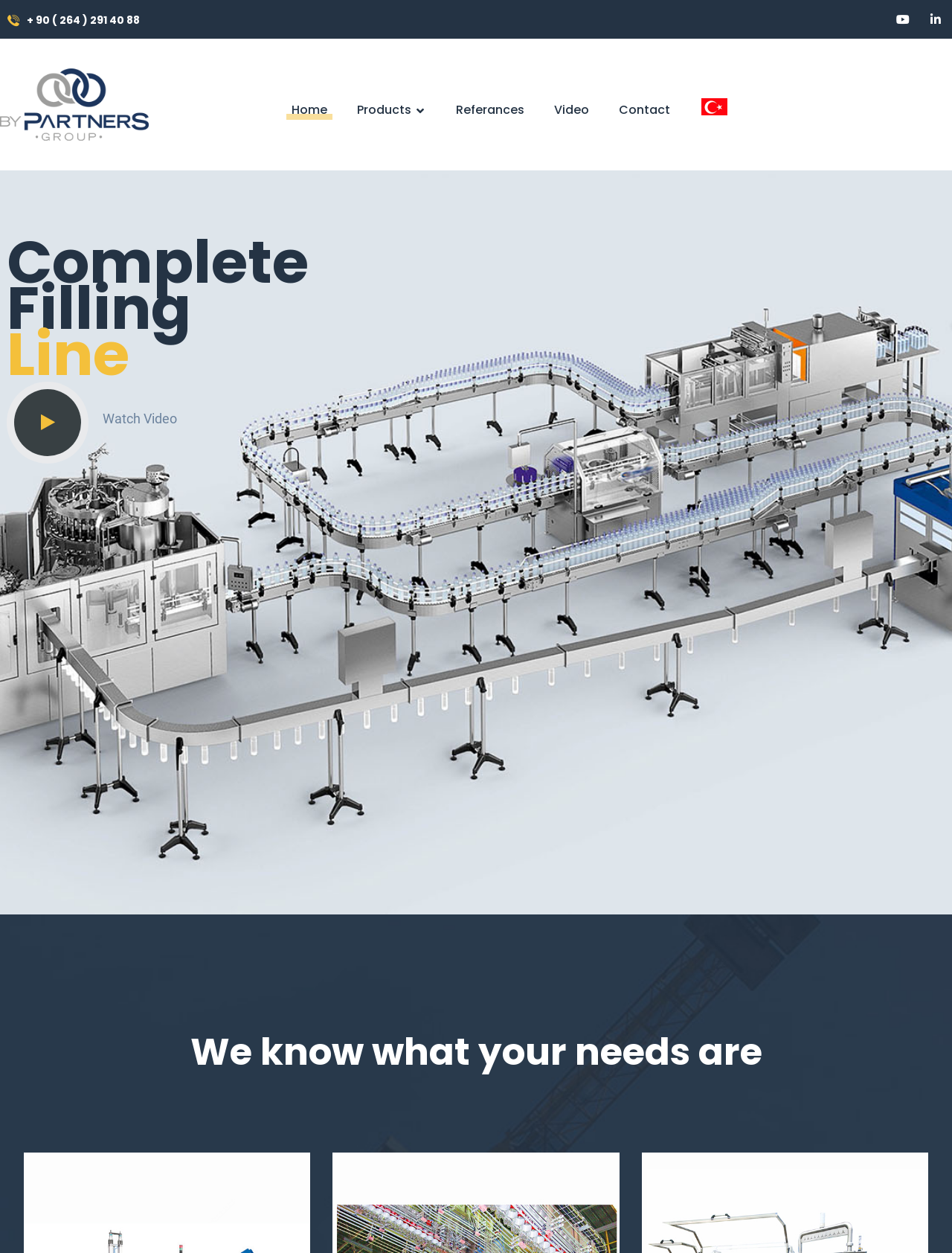Answer the question in a single word or phrase:
What is the icon next to 'Watch Video'?

